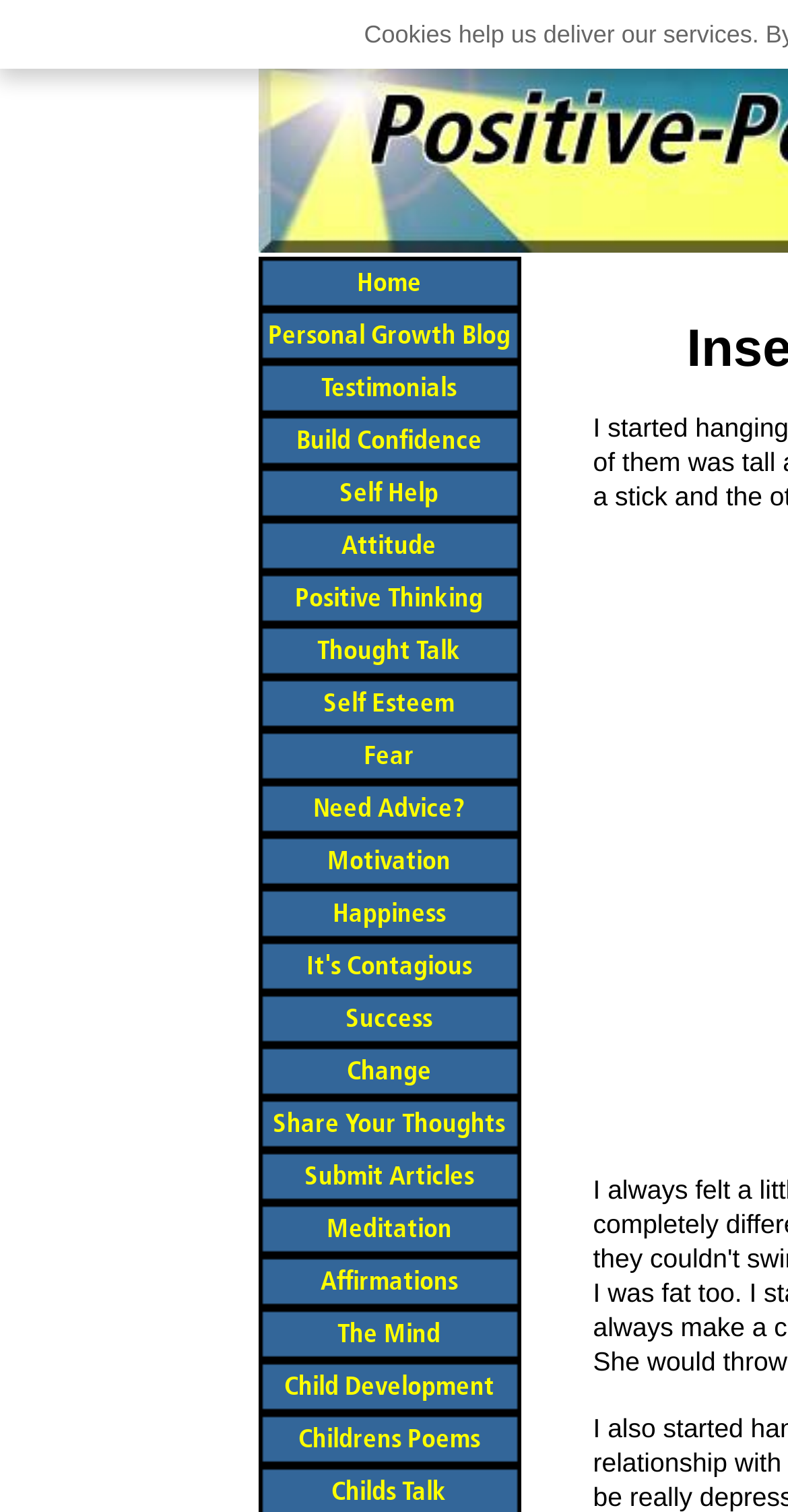Can you find the bounding box coordinates for the element to click on to achieve the instruction: "read personal growth blog"?

[0.327, 0.205, 0.66, 0.239]